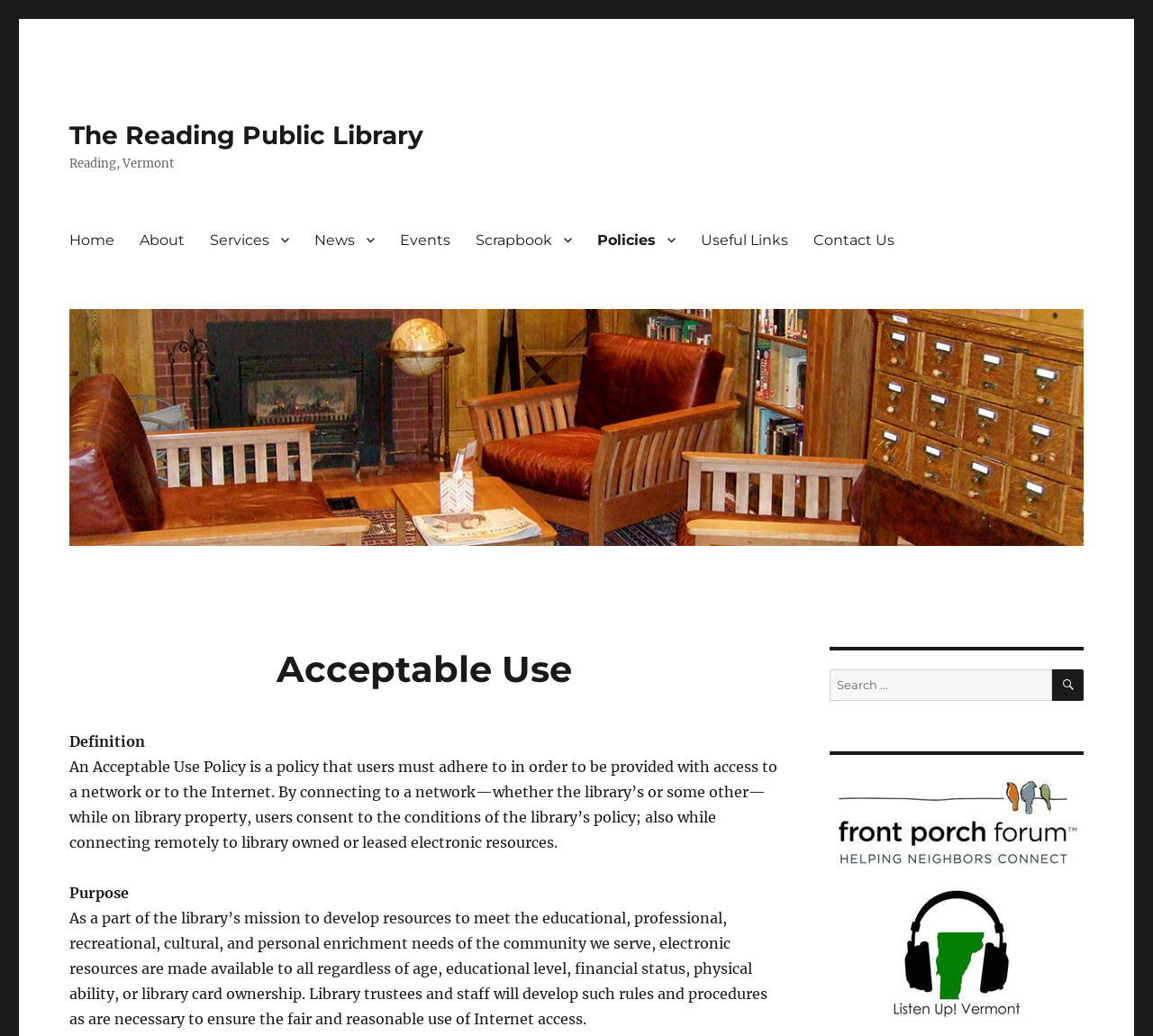Locate the bounding box coordinates of the element to click to perform the following action: 'Visit the website's homepage'. The coordinates should be given as four float values between 0 and 1, in the form of [left, top, right, bottom].

None